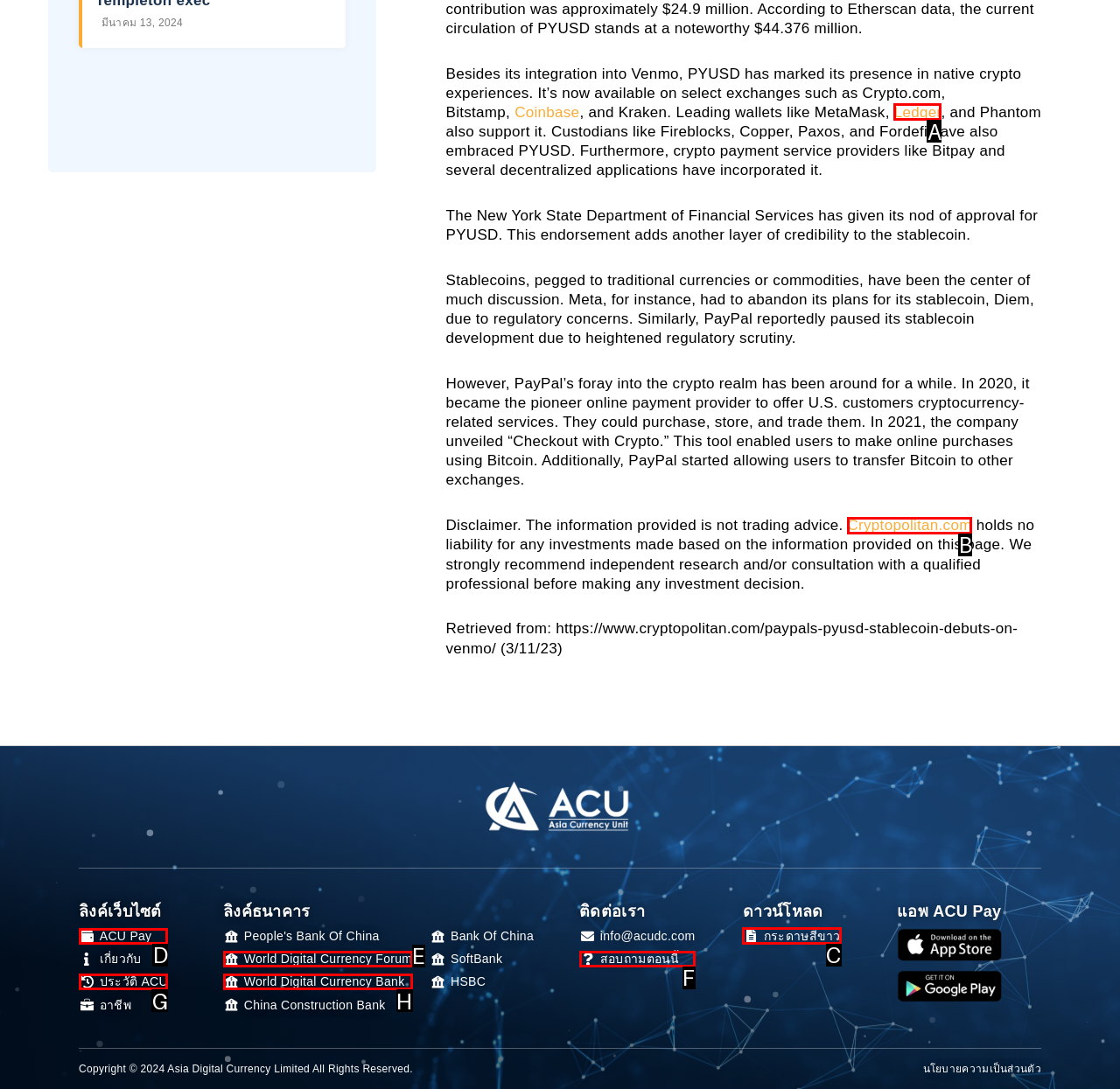Determine the HTML element to be clicked to complete the task: Click GO. Answer by giving the letter of the selected option.

None